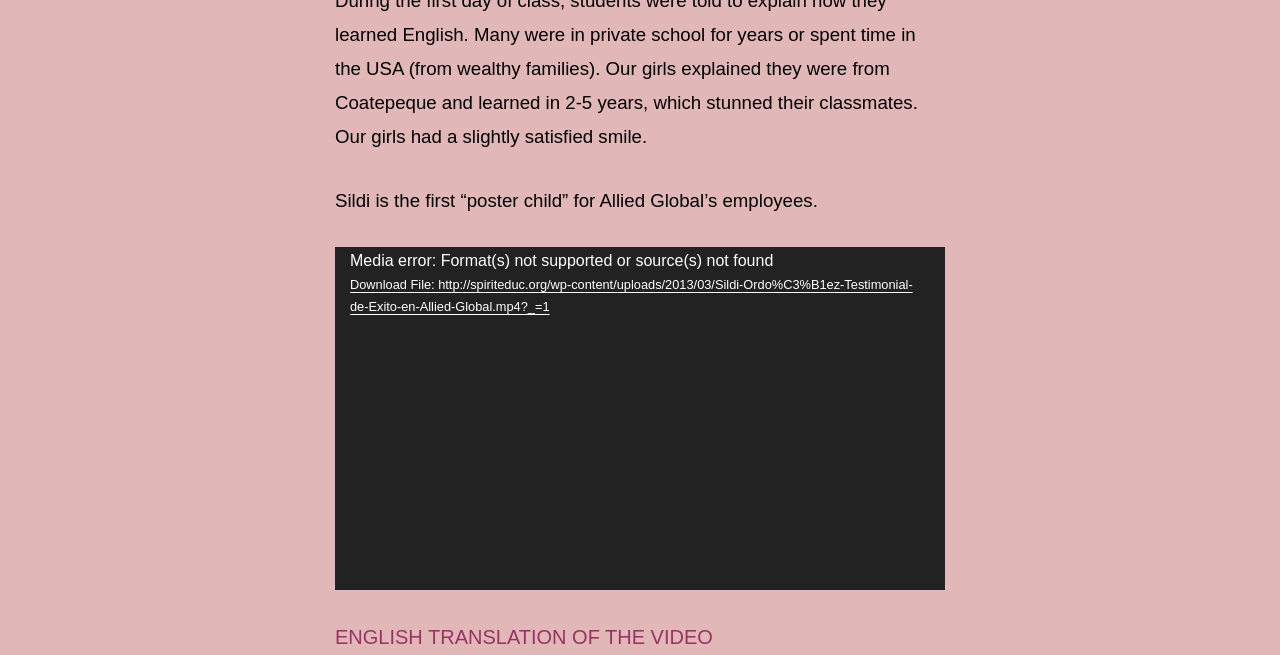What is the error message displayed in the video player?
Based on the visual information, provide a detailed and comprehensive answer.

The static text 'Media error: Format(s) not supported or source(s) not found' is present within the video player, indicating that there is an error with the video format or source.